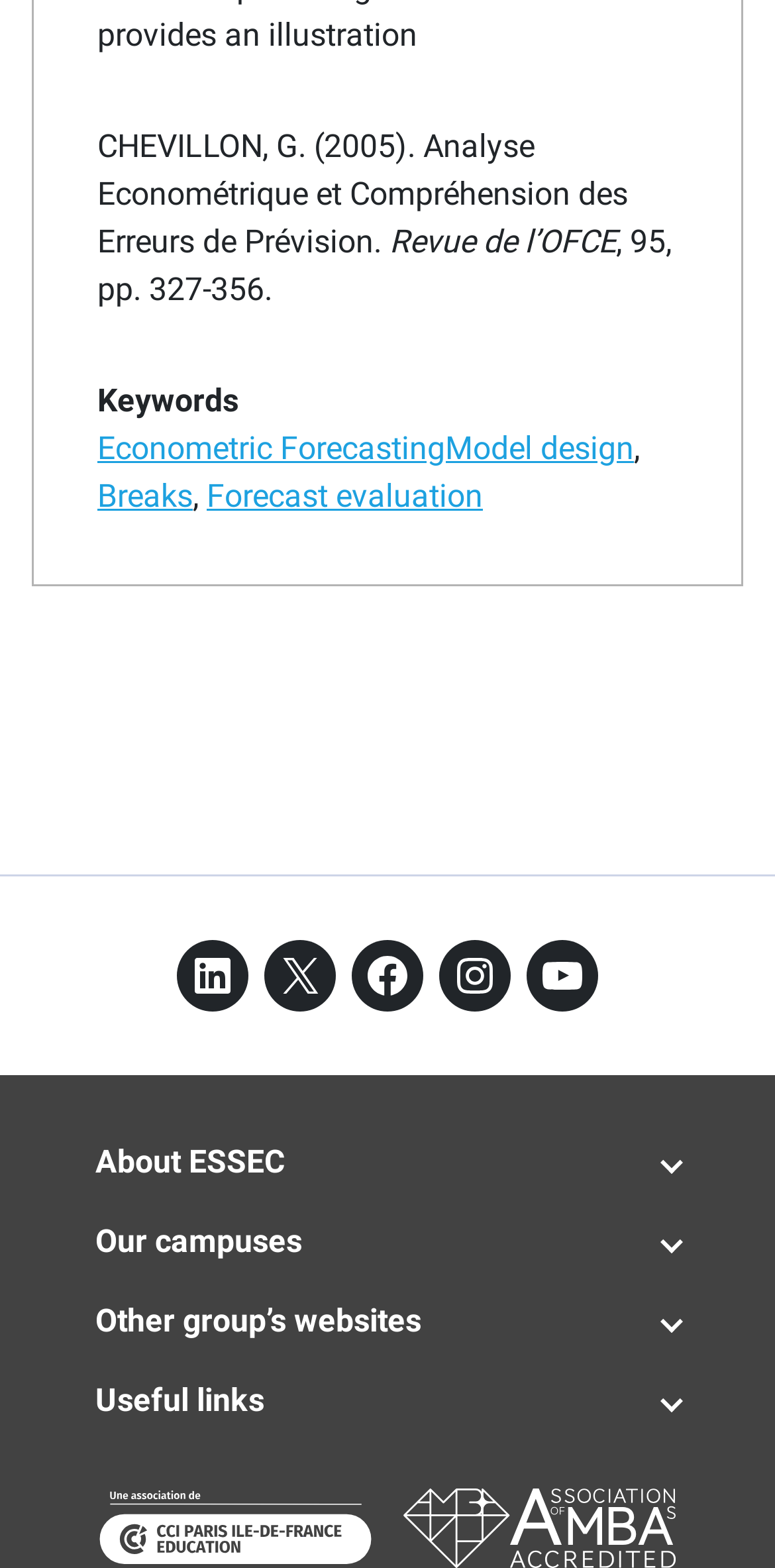Specify the bounding box coordinates of the element's area that should be clicked to execute the given instruction: "Click on the figure at the bottom left corner". The coordinates should be four float numbers between 0 and 1, i.e., [left, top, right, bottom].

[0.128, 0.951, 0.479, 0.998]